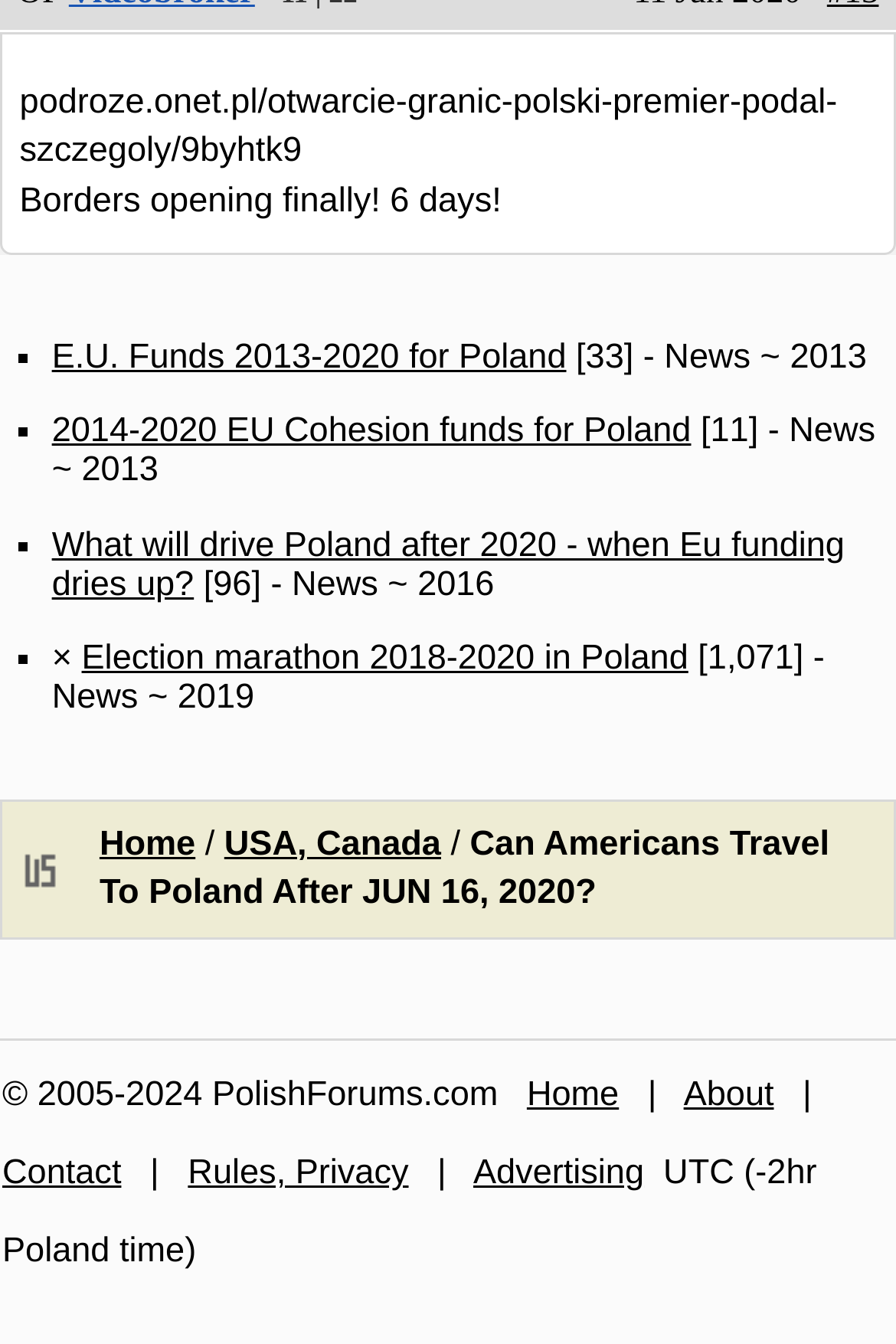How many links are there in the table? Observe the screenshot and provide a one-word or short phrase answer.

1